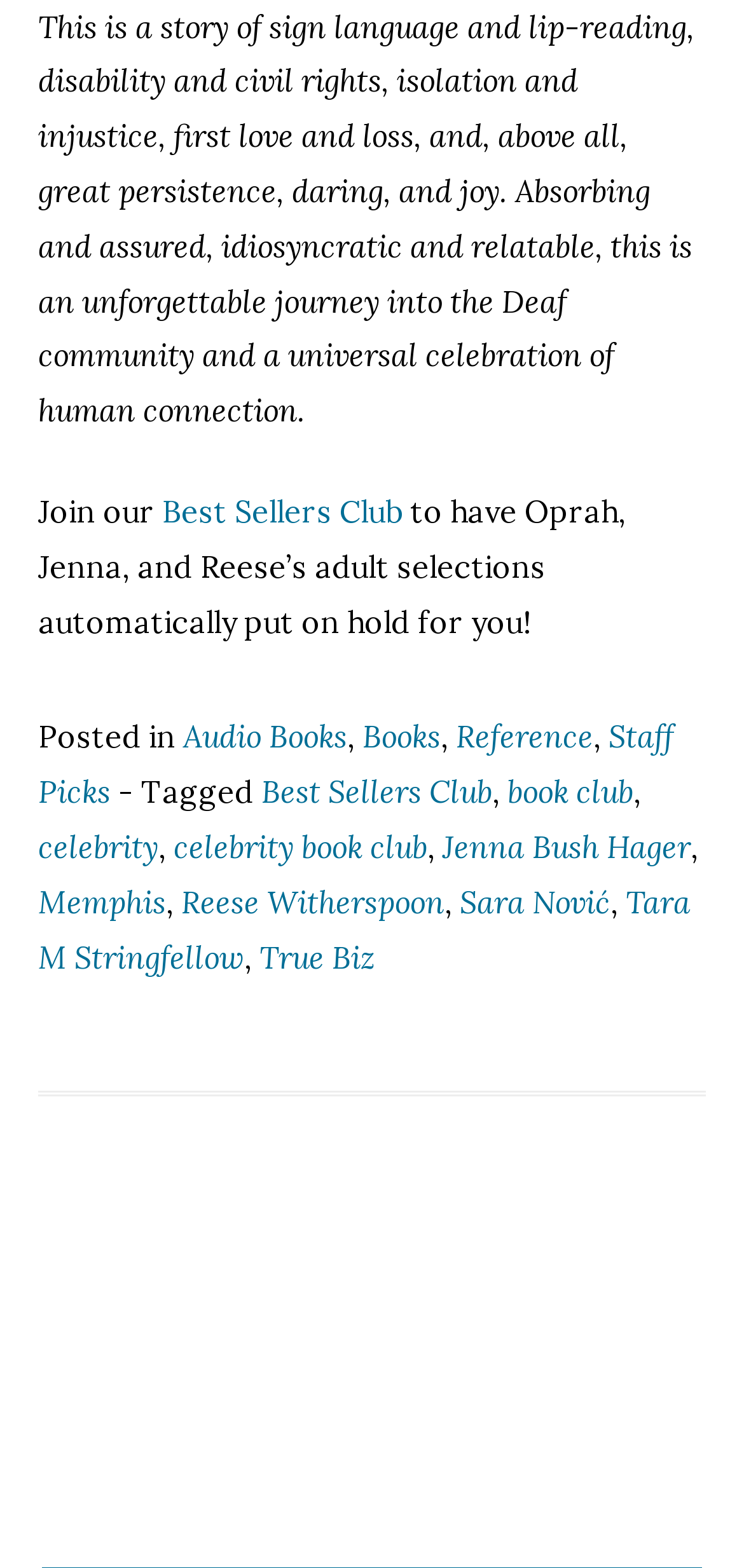Locate the bounding box coordinates of the element's region that should be clicked to carry out the following instruction: "Check the screenshot". The coordinates need to be four float numbers between 0 and 1, i.e., [left, top, right, bottom].

None